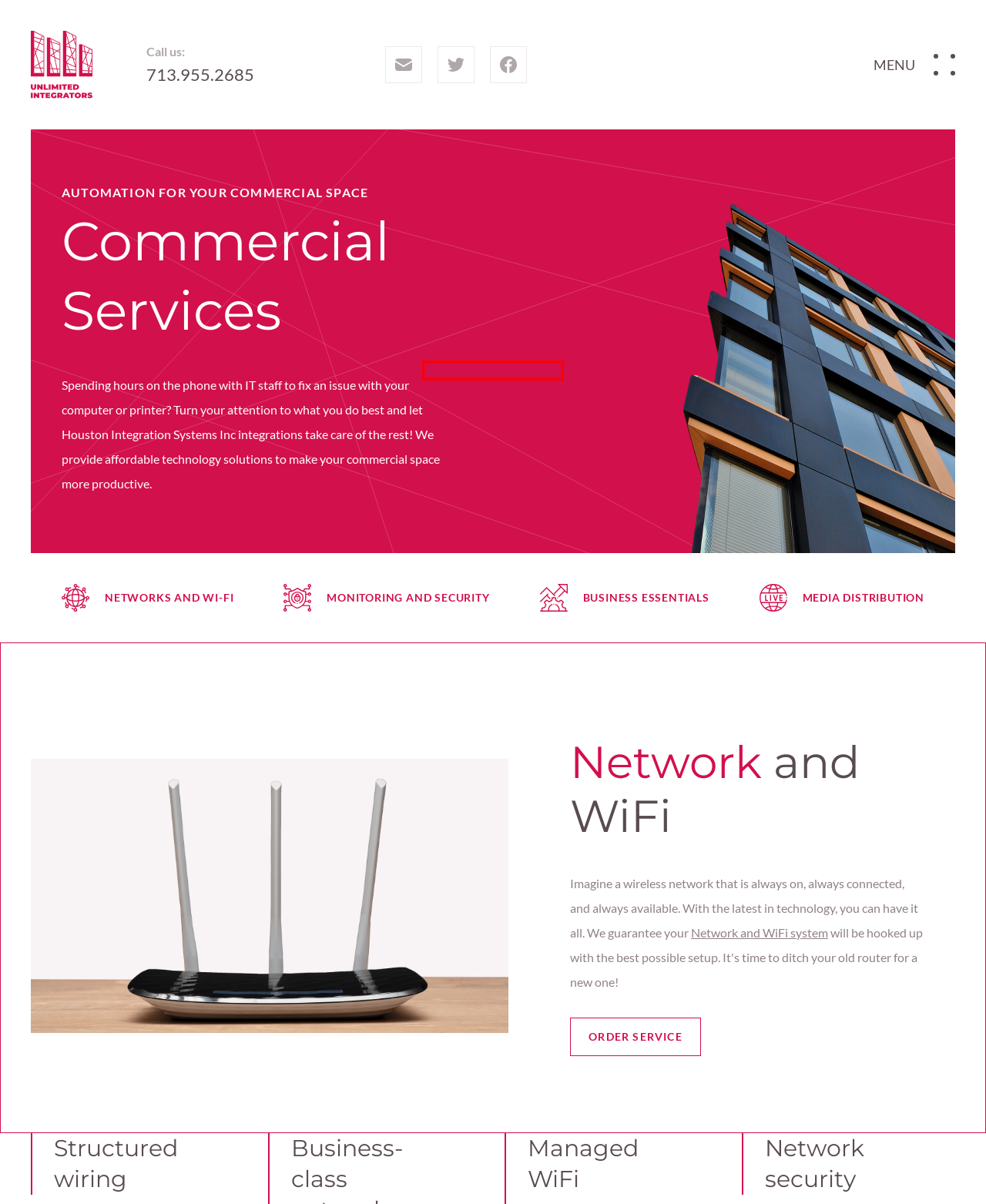Examine the screenshot of a webpage featuring a red bounding box and identify the best matching webpage description for the new page that results from clicking the element within the box. Here are the options:
A. Security Camera Installation in Houston, Video Surveillance 🥇Top Installers 2023
B. Structured Wiring in Houston, TX - Houston Integration Systems Inc
C. Alarm Systems, Home Alarm Installation in Houston, TX | Houston Integration Systems Inc
D. Residential Services in Houston, Texas - Houston Integration Systems Inc
E. Smart Homes Services in Houston, TX - Houston Integration Systems Inc
F. Company - Houston Integration Systems Inc
G. Home Security Systems in Houston, TX - Houston Integration Systems Inc
H. Smart Home Automation Services Houston, TX | Houston Integration

B